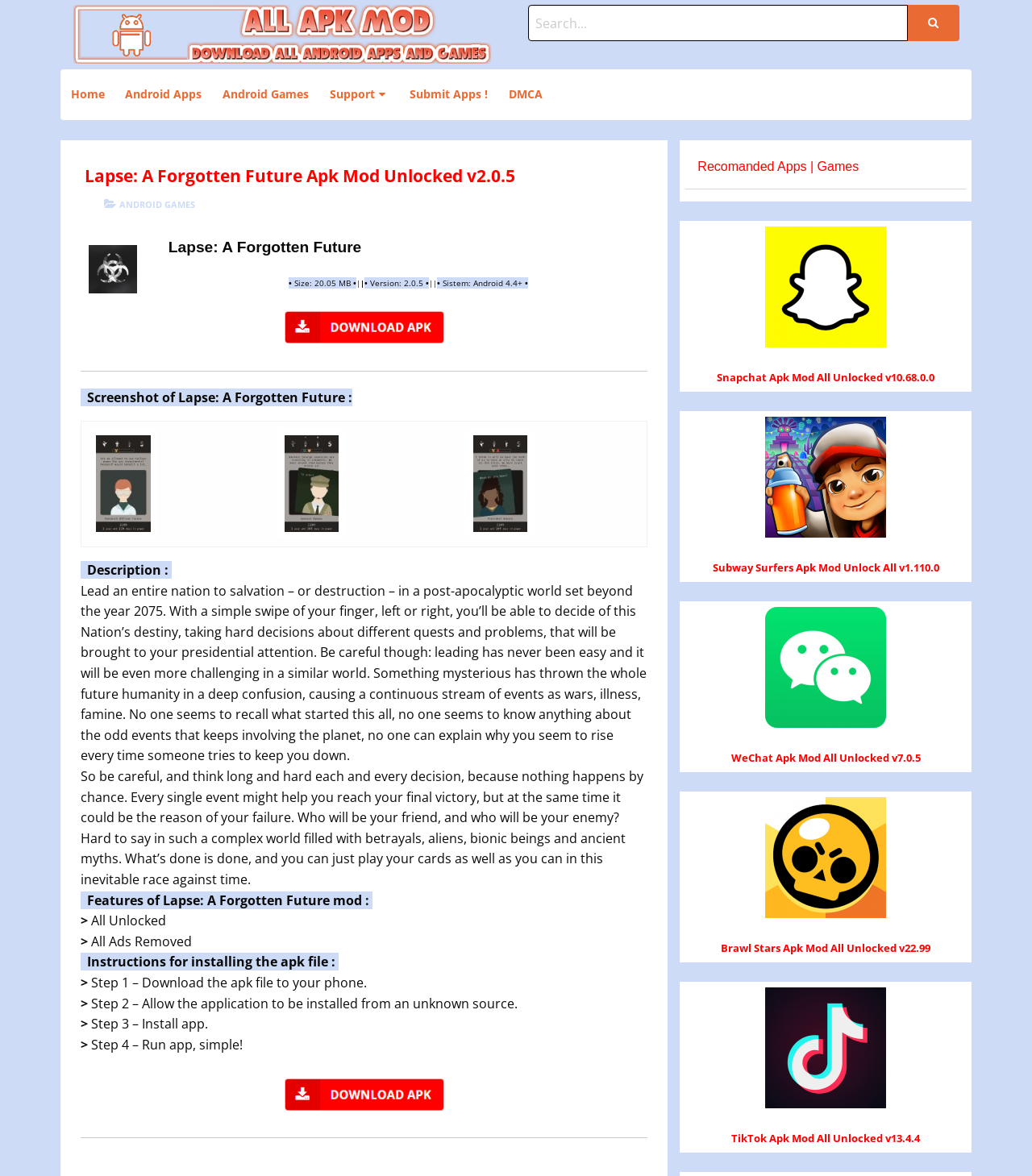Use a single word or phrase to answer the following:
What is the size of the app?

20.05 MB